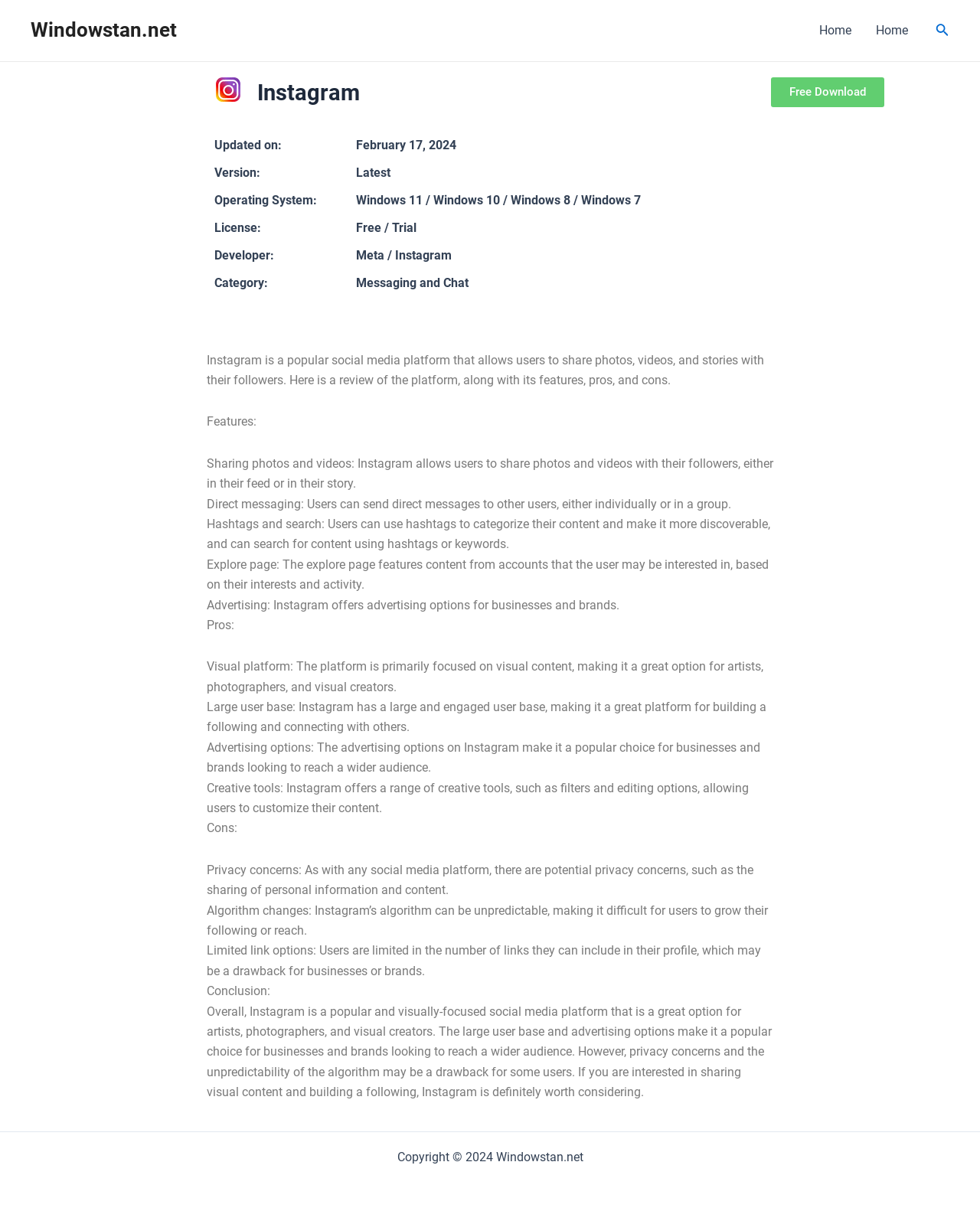Locate the UI element described by Free Download and provide its bounding box coordinates. Use the format (top-left x, top-left y, bottom-right x, bottom-right y) with all values as floating point numbers between 0 and 1.

[0.786, 0.063, 0.902, 0.088]